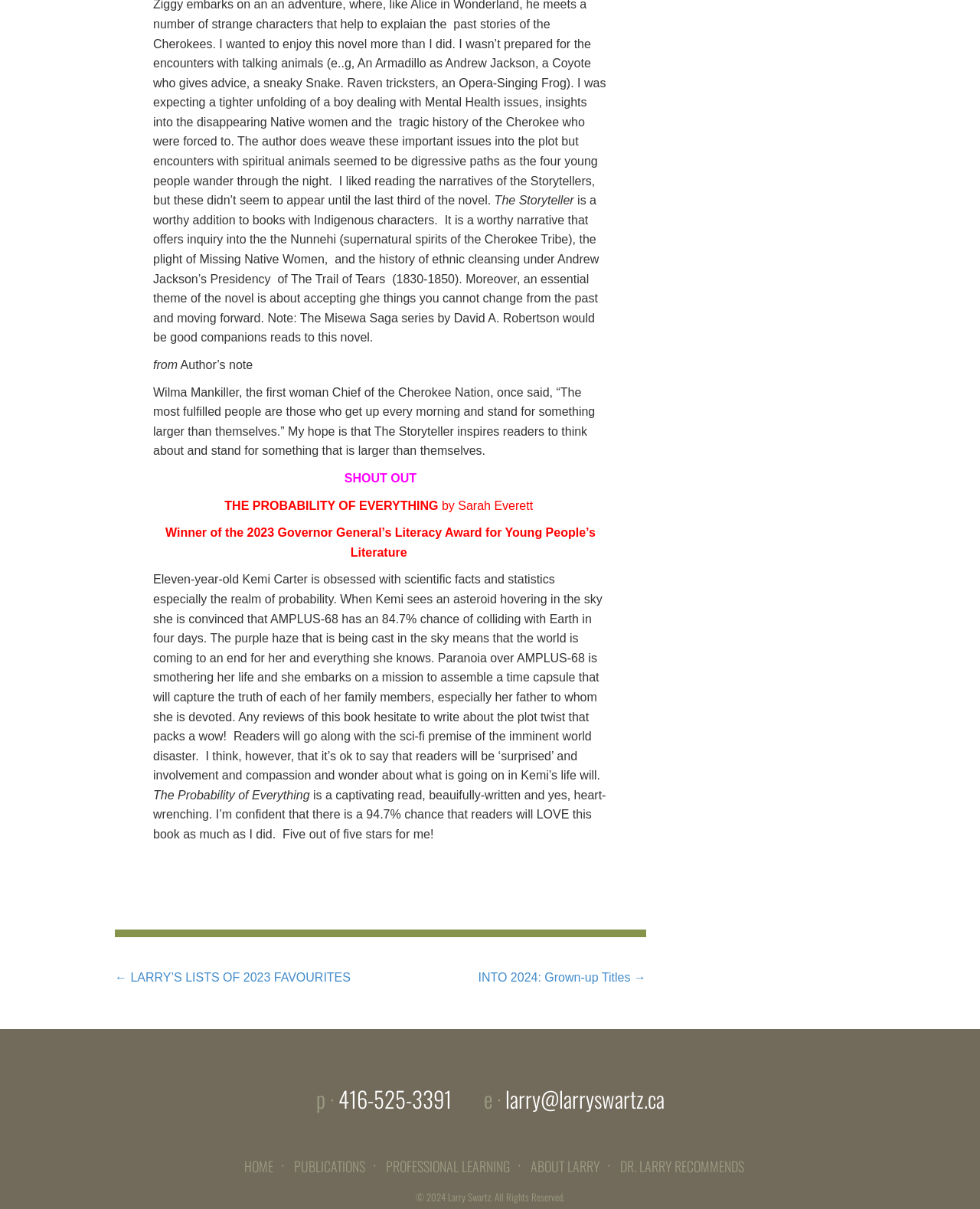Find the bounding box coordinates of the area that needs to be clicked in order to achieve the following instruction: "Click on 'DR. LARRY RECOMMENDS'". The coordinates should be specified as four float numbers between 0 and 1, i.e., [left, top, right, bottom].

[0.632, 0.956, 0.759, 0.973]